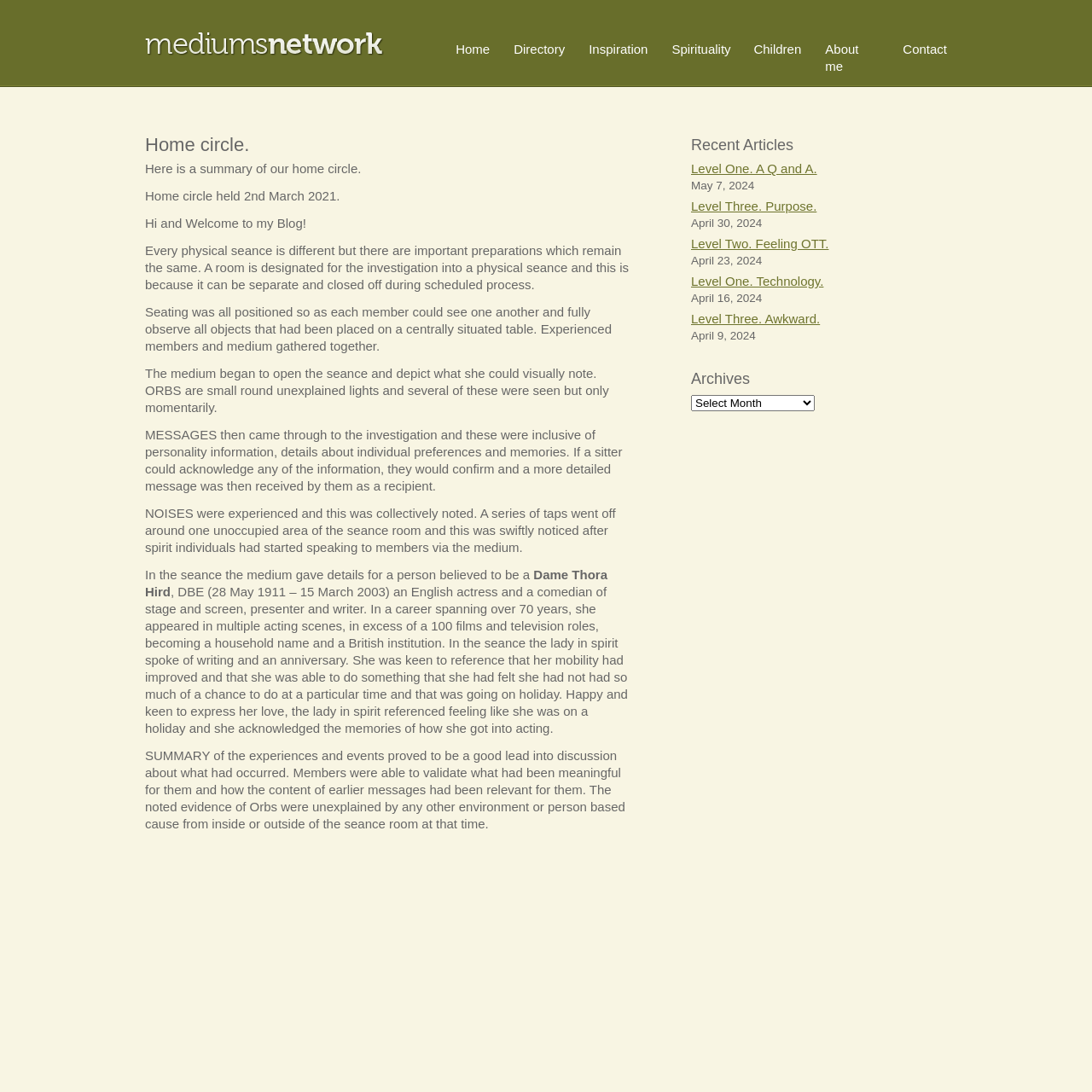Based on the description "Level One. Technology.", find the bounding box of the specified UI element.

[0.633, 0.251, 0.754, 0.264]